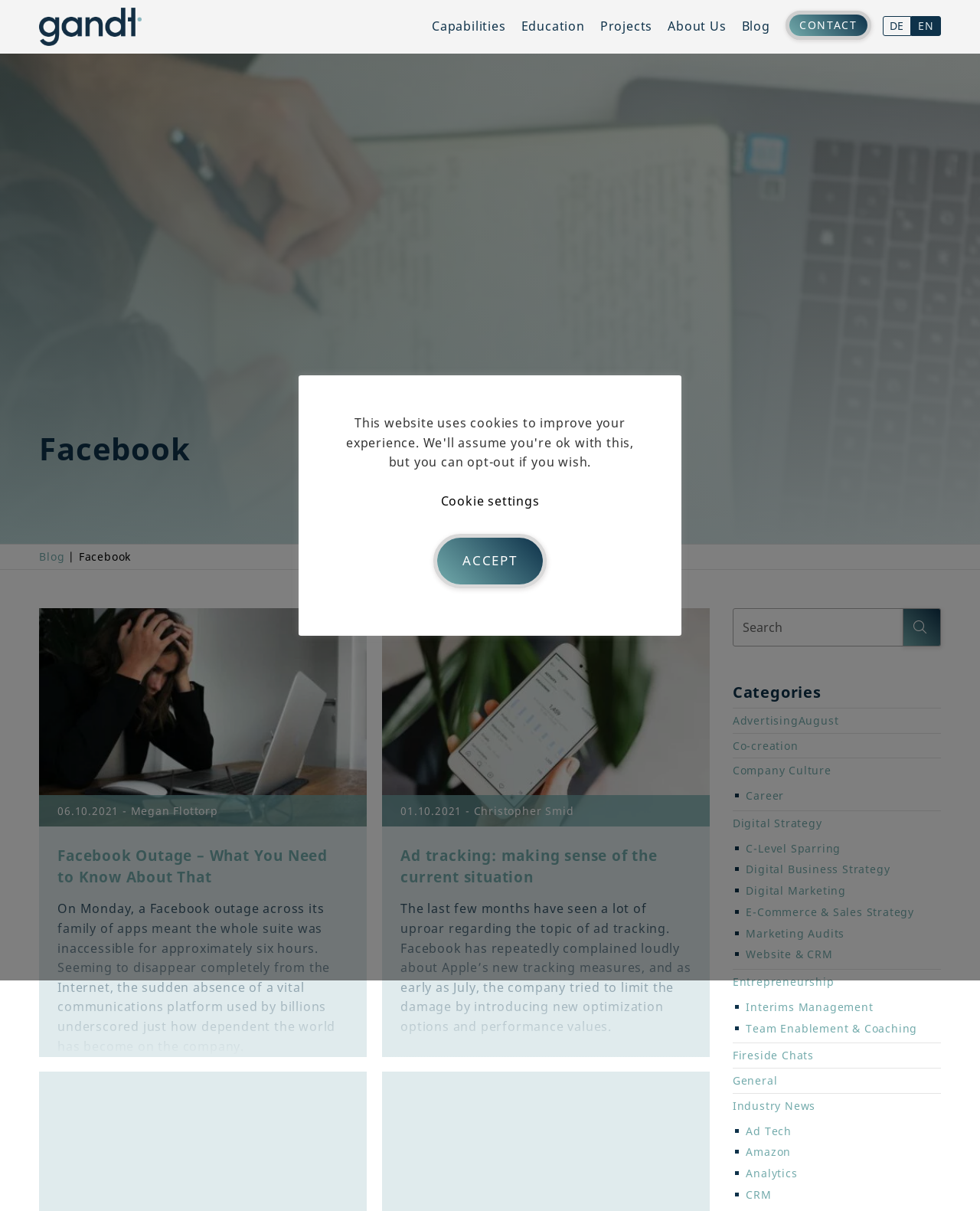Provide the bounding box coordinates for the area that should be clicked to complete the instruction: "Read the article about Facebook outage".

[0.04, 0.502, 0.374, 0.872]